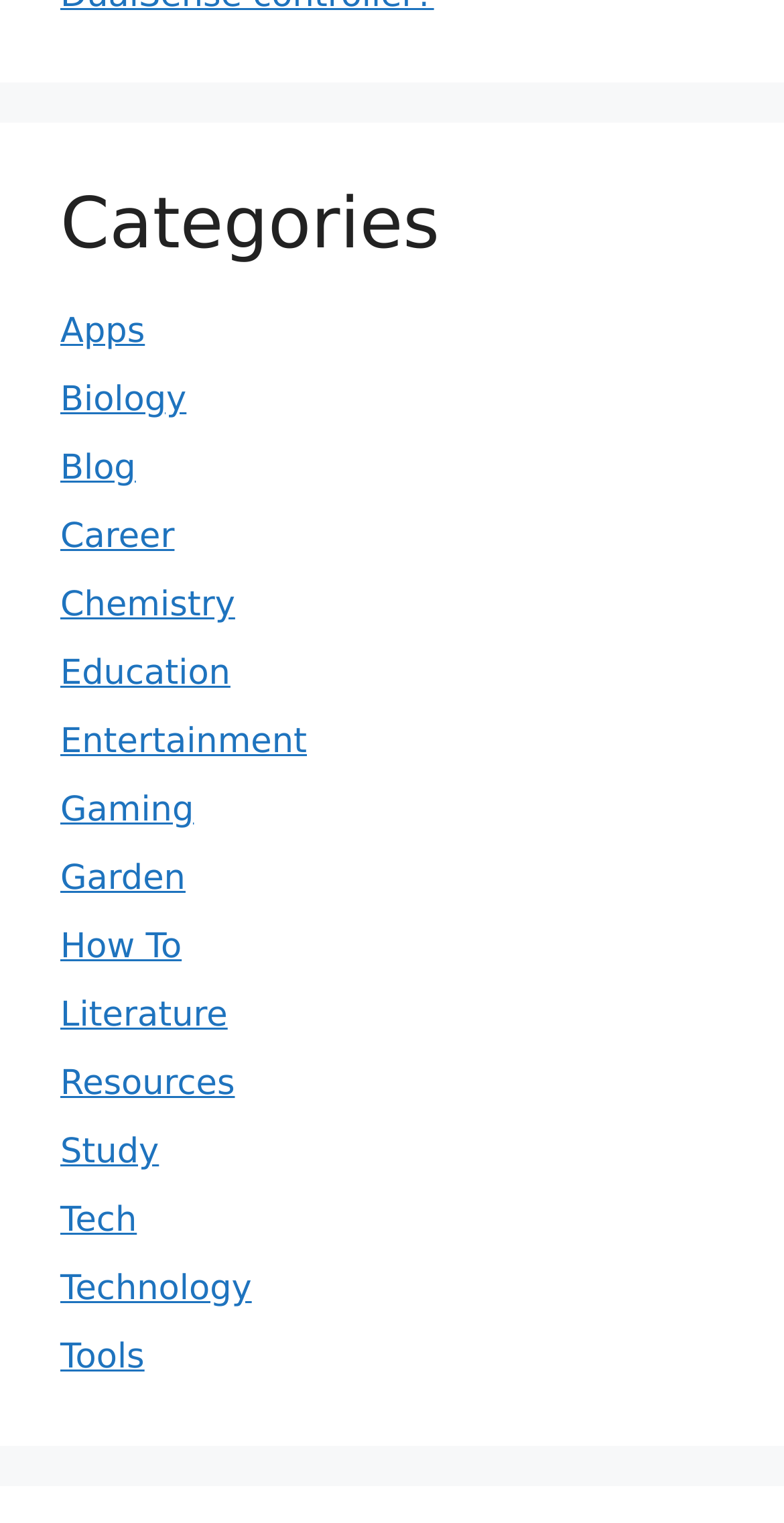What is the first category listed?
Could you answer the question with a detailed and thorough explanation?

I looked at the links under the 'Categories' heading and found that the first link is labeled 'Apps'.